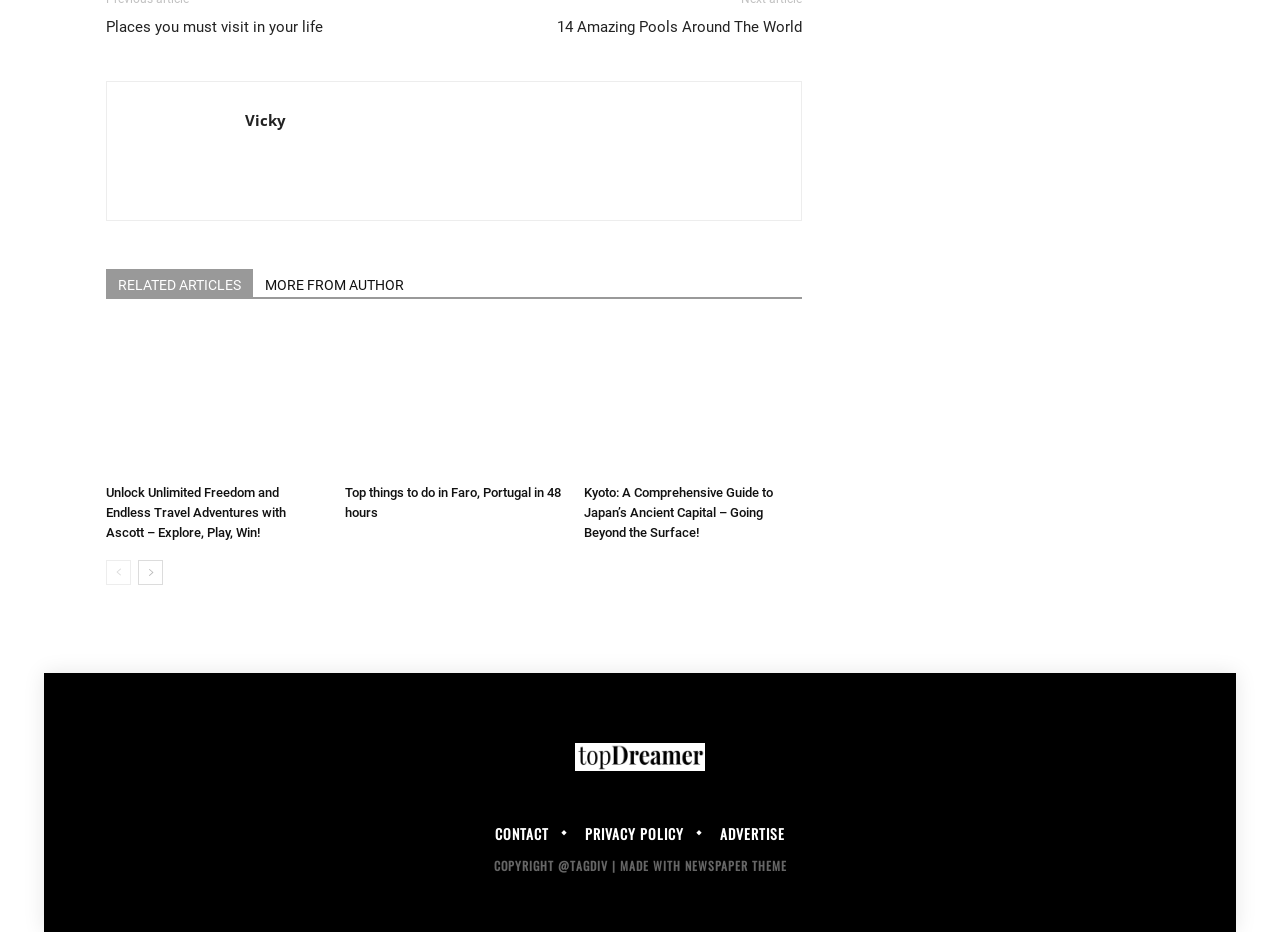Please locate the bounding box coordinates of the element that should be clicked to achieve the given instruction: "Go to the next page".

[0.108, 0.601, 0.127, 0.628]